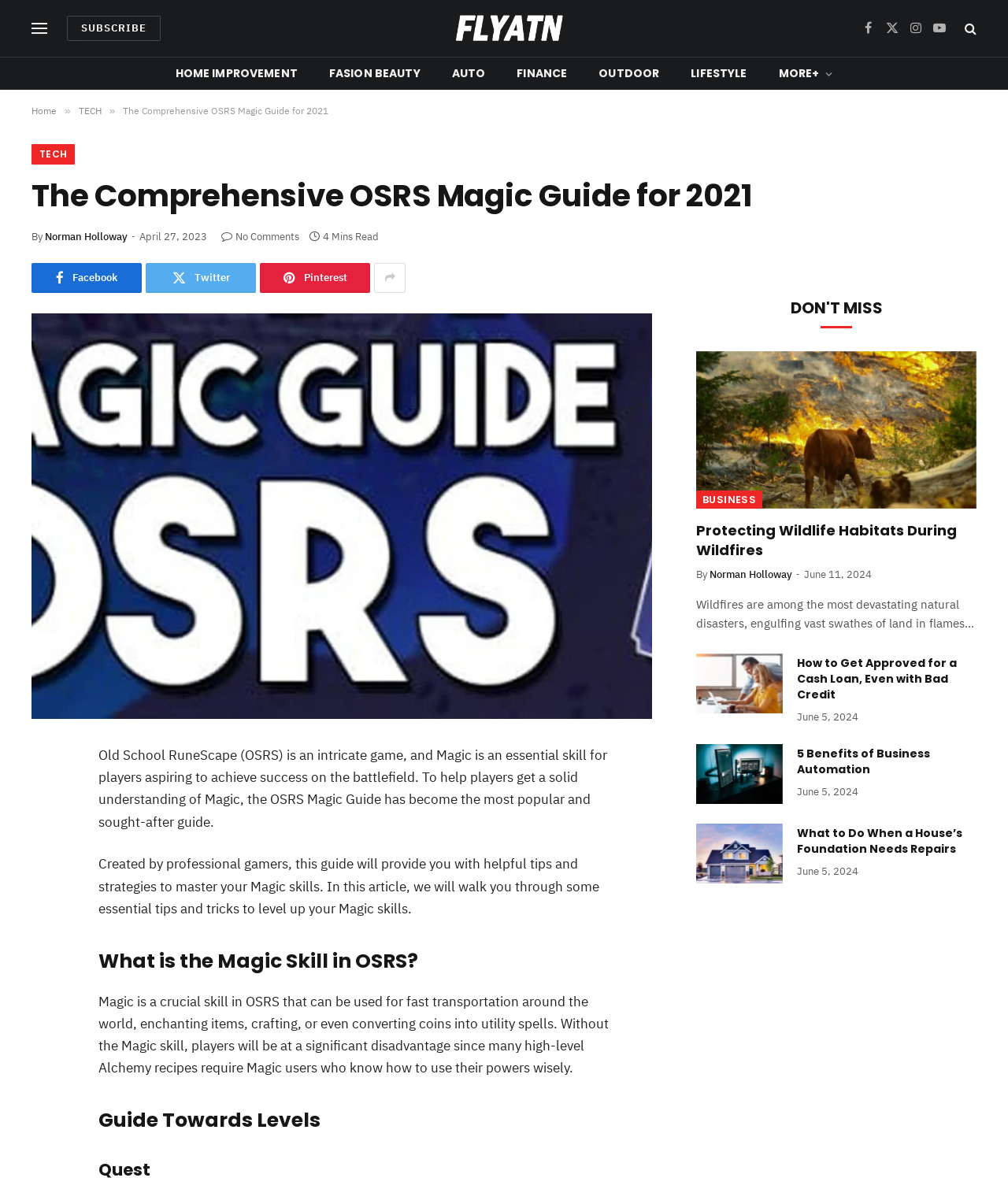Locate the bounding box coordinates of the element I should click to achieve the following instruction: "Click on the 'SHARE' button".

[0.034, 0.624, 0.065, 0.633]